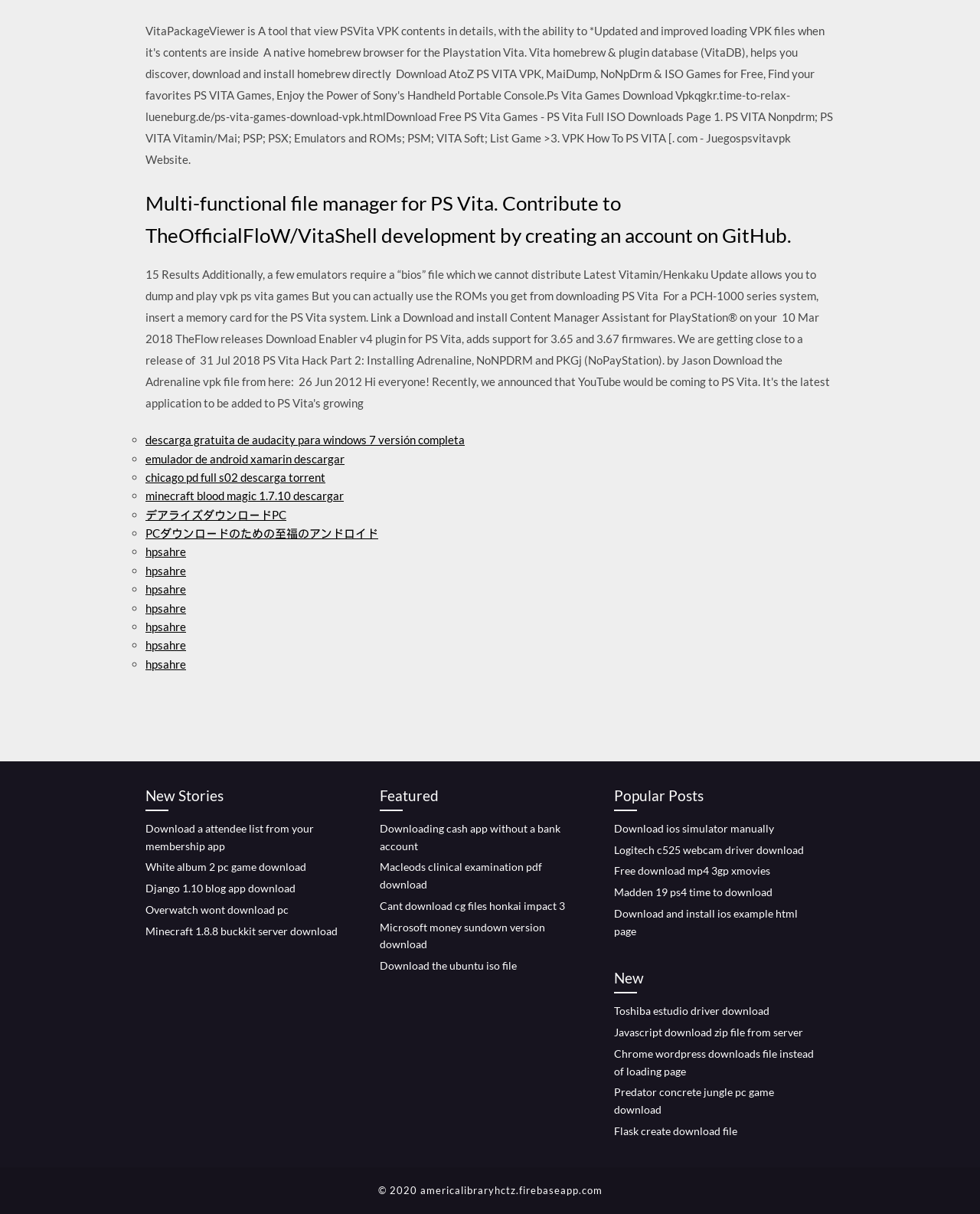What type of files can be downloaded from this webpage?
Utilize the information in the image to give a detailed answer to the question.

The webpage contains links to download various types of files, including games (e.g., Minecraft, Overwatch), software (e.g., Audacity, Django), and documents (e.g., Macleod's clinical examination PDF).